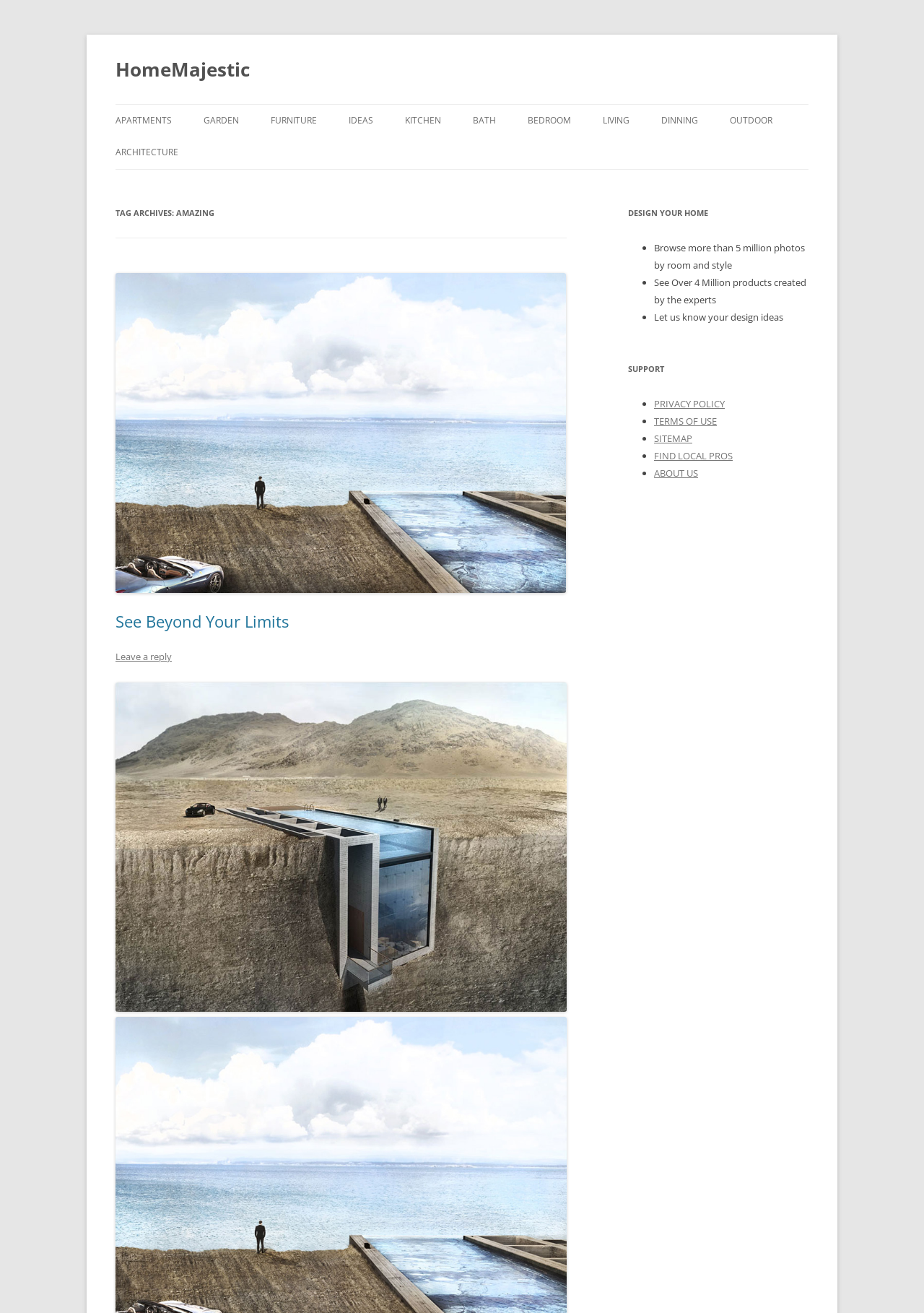Kindly determine the bounding box coordinates for the area that needs to be clicked to execute this instruction: "Check the ABOUT US page".

[0.708, 0.355, 0.755, 0.365]